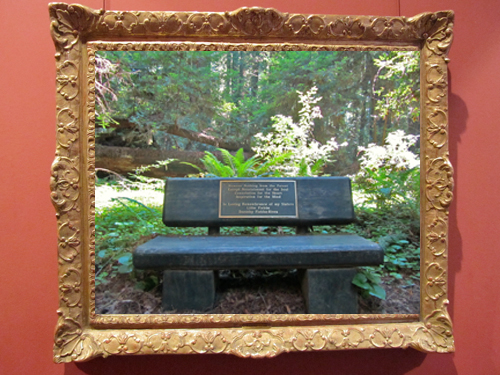Create a detailed narrative of what is happening in the image.

This image features a beautifully ornate frame that encapsulates a serene scene of Hendy Woods State Park, prominently showcasing a memorial bench set amidst lush greenery. The bench, crafted from dark wood, bears a plaque that honors its purpose, inviting visitors to pause and reflect in the tranquil environment. The backdrop of towering trees and vibrant foliage creates a peaceful atmosphere, emphasizing the connection to nature and the park's heritage. The rich colors of the frame contrast with the natural greens and browns of the park, adding an artistic touch to this homage to serenity and remembrance within the natural landscape.